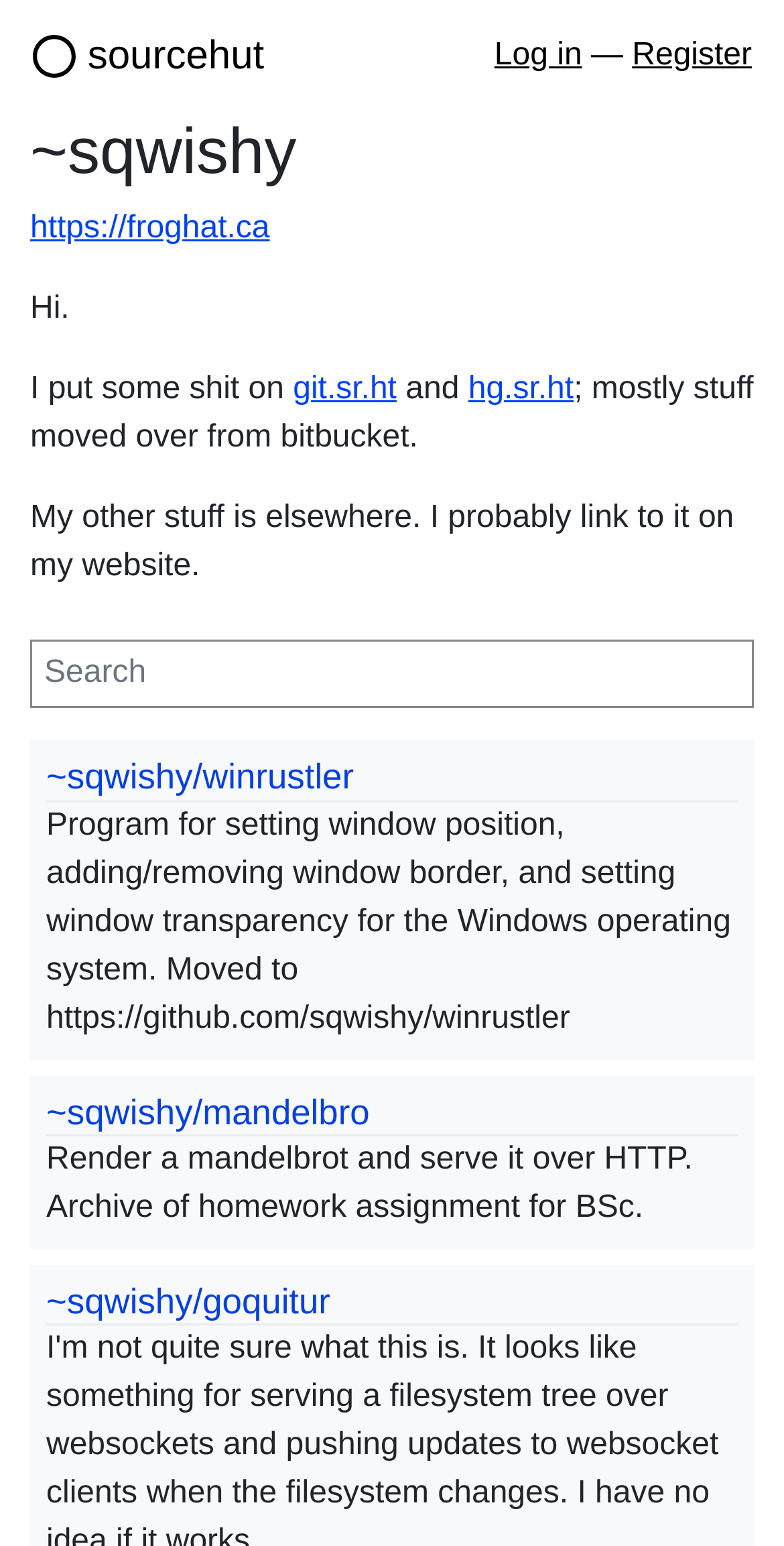What is the search box for?
By examining the image, provide a one-word or phrase answer.

Searching